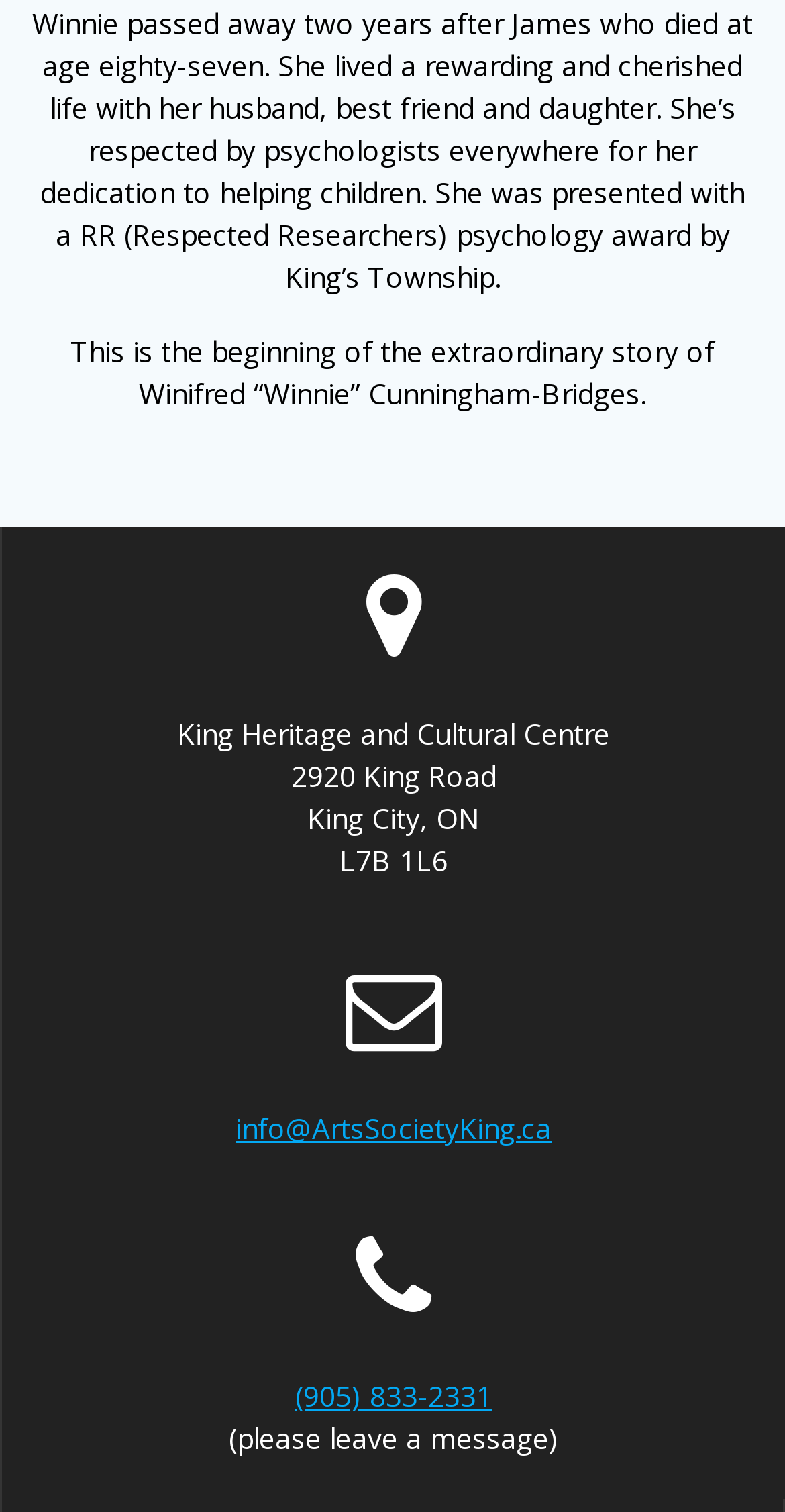Given the description of a UI element: "(905) 833-2331", identify the bounding box coordinates of the matching element in the webpage screenshot.

[0.376, 0.911, 0.627, 0.936]